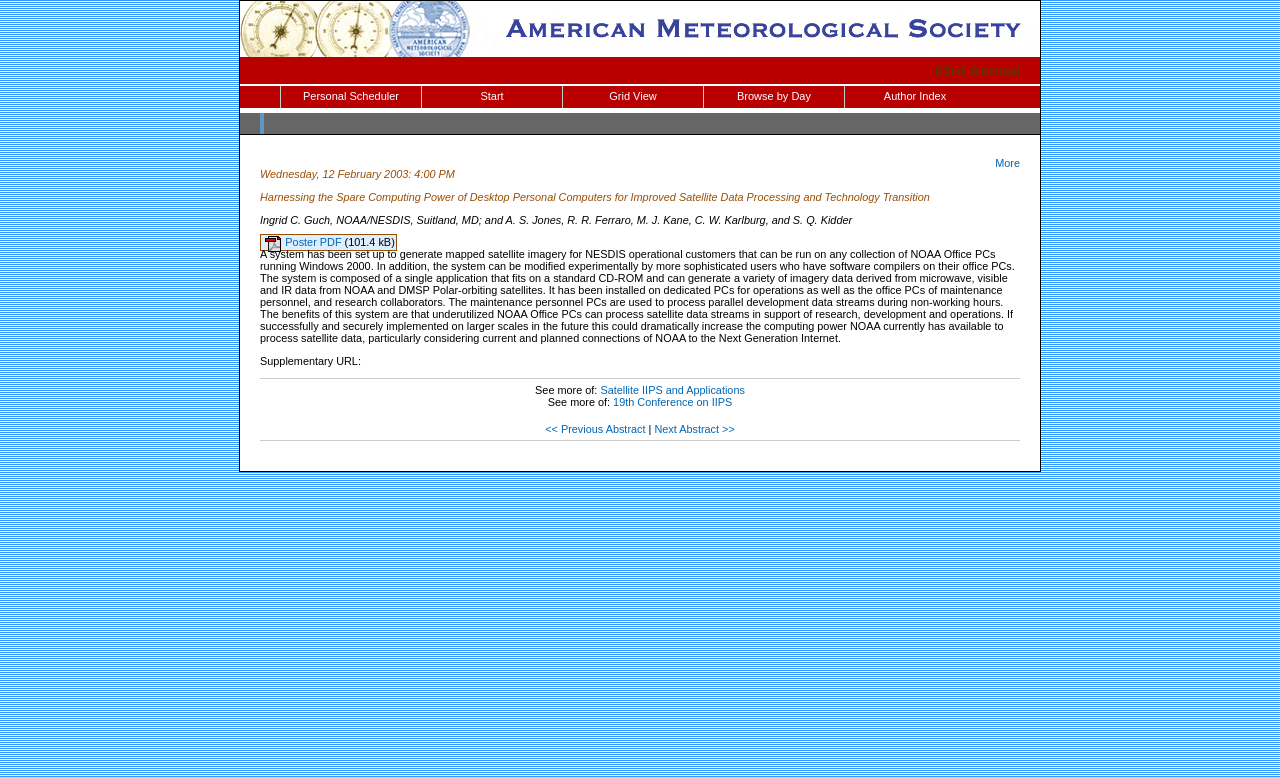Identify the bounding box coordinates for the region of the element that should be clicked to carry out the instruction: "View the 83rd Annual conference page". The bounding box coordinates should be four float numbers between 0 and 1, i.e., [left, top, right, bottom].

[0.73, 0.08, 0.797, 0.102]